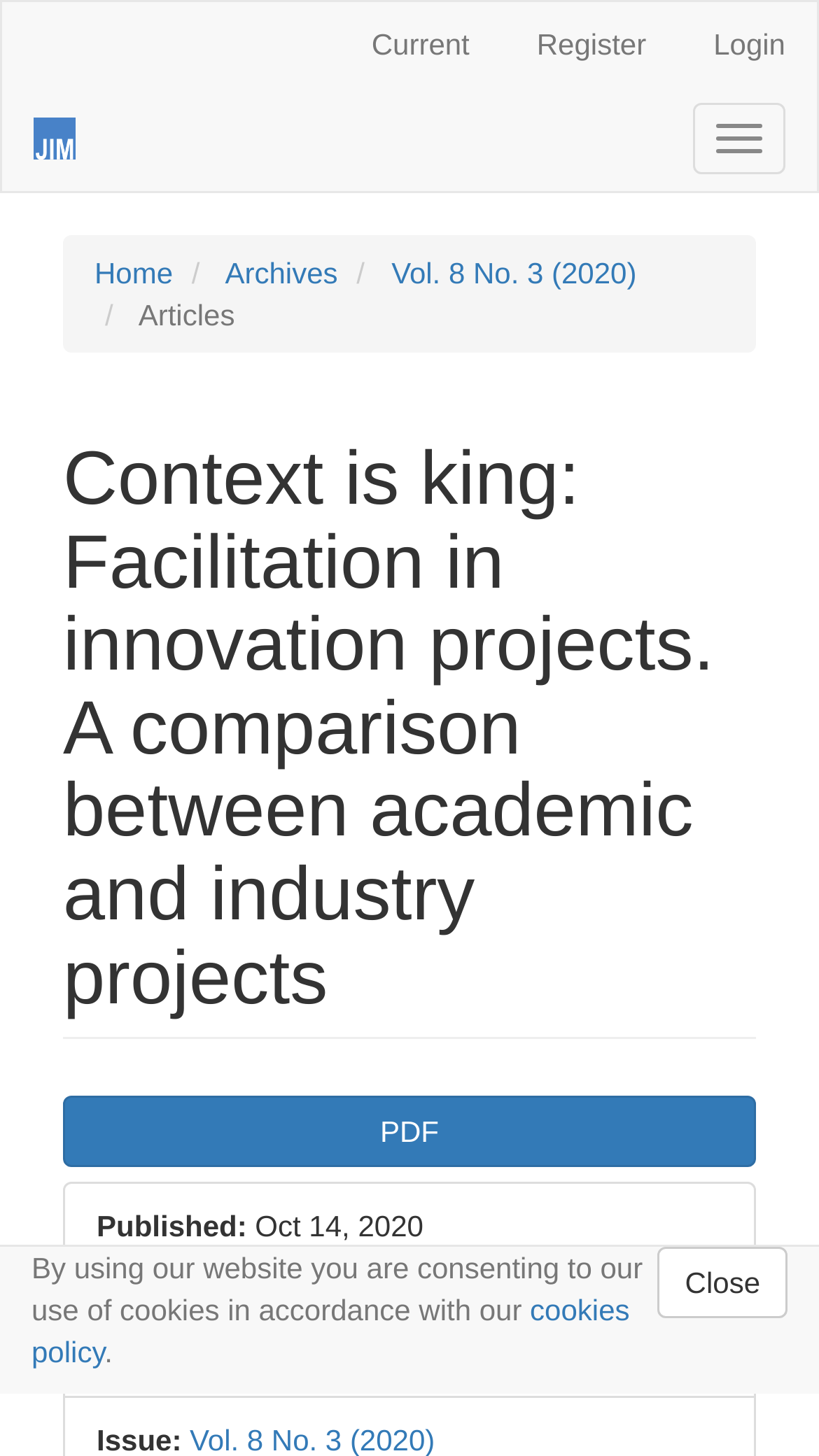Identify the bounding box of the UI element that matches this description: "alt="JIM Logotipo"".

[0.003, 0.059, 0.131, 0.131]